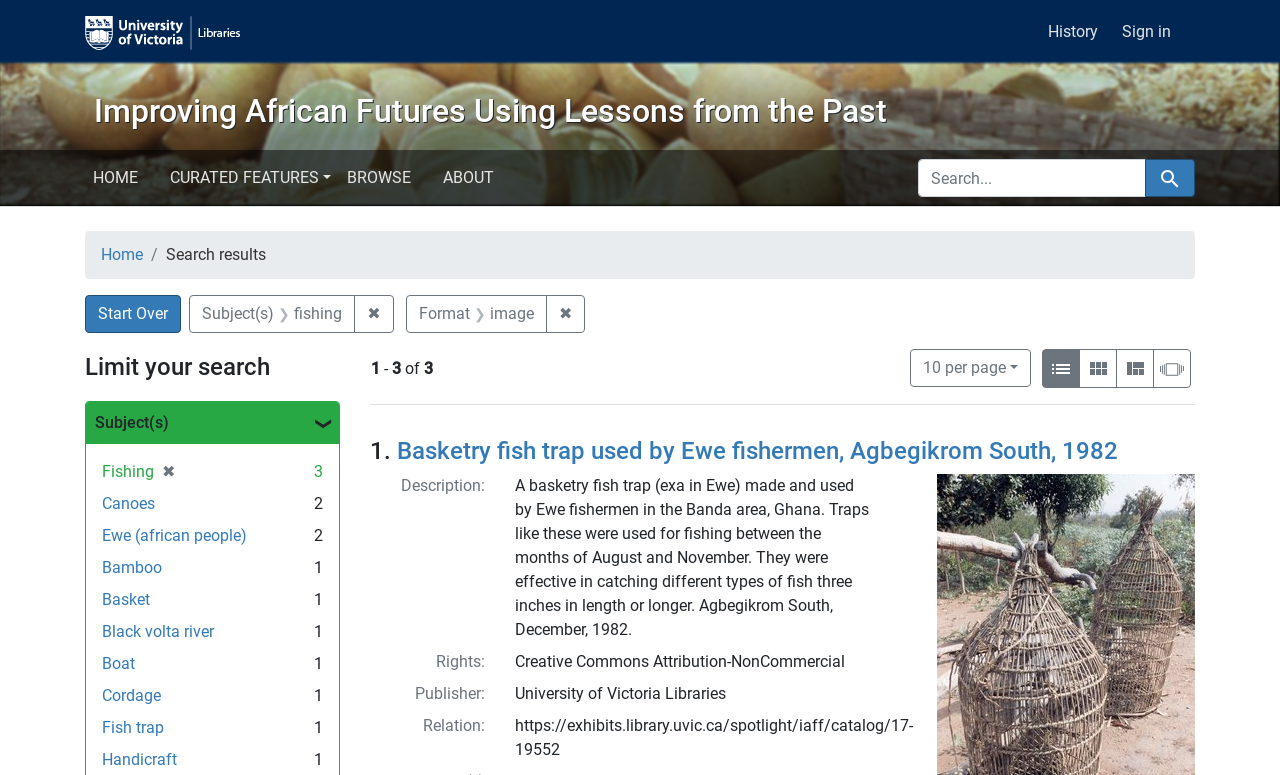Kindly determine the bounding box coordinates of the area that needs to be clicked to fulfill this instruction: "Click on the first search result".

[0.277, 0.564, 0.945, 0.601]